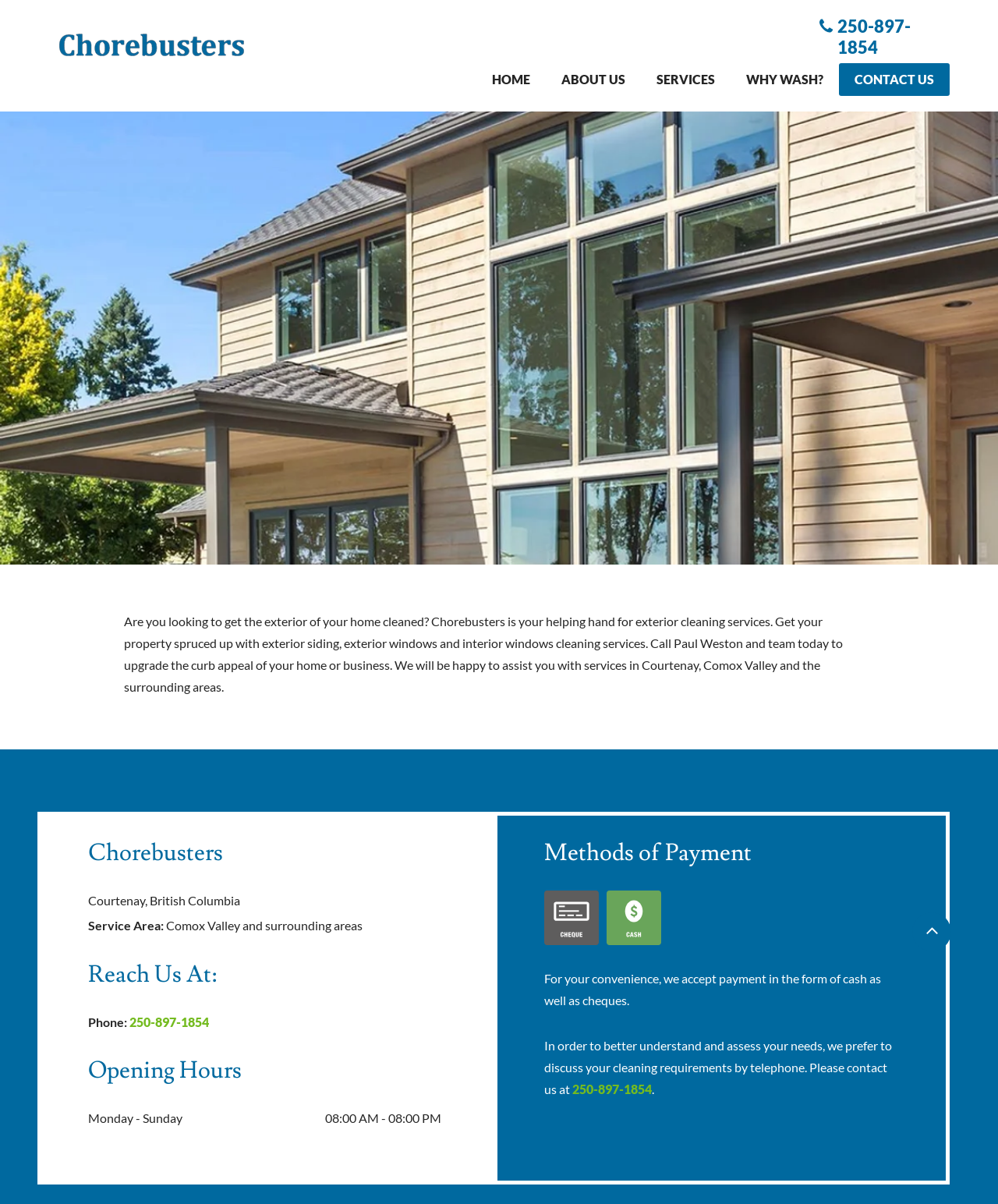Give an extensive and precise description of the webpage.

The webpage is about Chorebusters, a cleaning service company based in Courtenay, British Columbia. At the top left corner, there is a logo of Chorebusters, which is also a link to the company's homepage. Next to the logo, there is a phone number, 250-897-1854, which is a link to call the company for service.

Below the logo and phone number, there is a navigation menu with five links: HOME, ABOUT US, SERVICES, WHY WASH?, and CONTACT US. The CONTACT US link is currently focused.

The main content of the webpage is divided into several sections. The first section has a heading that reads "Contact Chorebusters for Cleaning Services in Comox Valley and Surrounding Areas". Below the heading, there is a paragraph of text that describes the company's exterior cleaning services, including exterior siding, exterior windows, and interior windows cleaning. The text also mentions that the company serves Courtenay, Comox Valley, and surrounding areas.

The next section has a heading that reads "Chorebusters" and is followed by the company's location, "Courtenay, British Columbia". Below the location, there is a section that lists the company's service area, which includes Comox Valley and surrounding areas.

The following section has a heading that reads "Reach Us At:" and lists the company's phone number, 250-897-1854, as a link. Below the phone number, there is a section that lists the company's opening hours, which are from Monday to Sunday, 08:00 AM to 08:00 PM.

The final section has a heading that reads "Methods of Payment" and describes the company's payment methods, which include cash and cheques. There is also a paragraph of text that explains the company's preference for discussing cleaning requirements by telephone and provides the phone number, 250-897-1854, as a link.